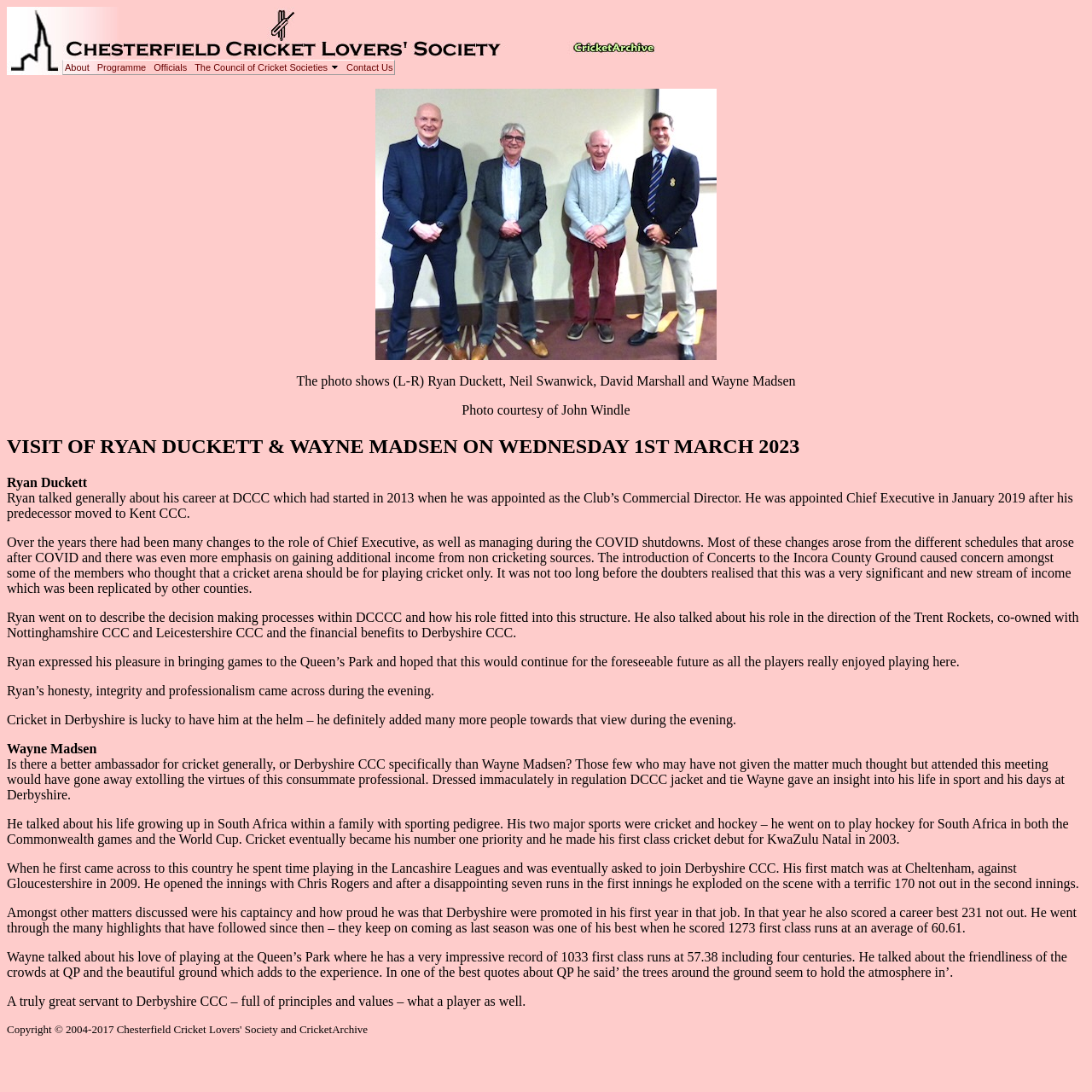What is the name of the cricket society?
Kindly give a detailed and elaborate answer to the question.

The name of the cricket society can be found in the title of the webpage, which is 'Chesterfield Cricket Lovers' Society'. This title is also displayed as an image on the top-left corner of the webpage.